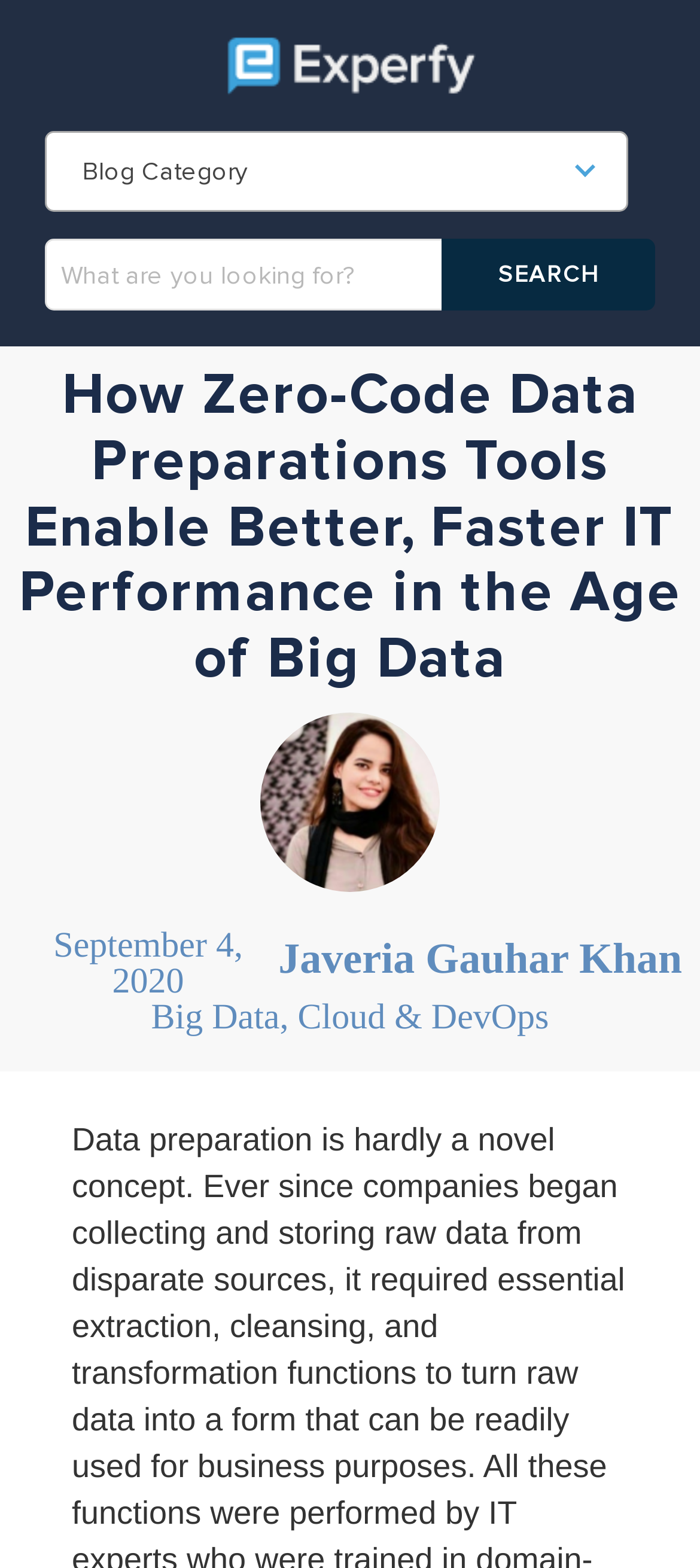Given the description: "parent_node: Blog Category", determine the bounding box coordinates of the UI element. The coordinates should be formatted as four float numbers between 0 and 1, [left, top, right, bottom].

[0.064, 0.023, 0.936, 0.061]